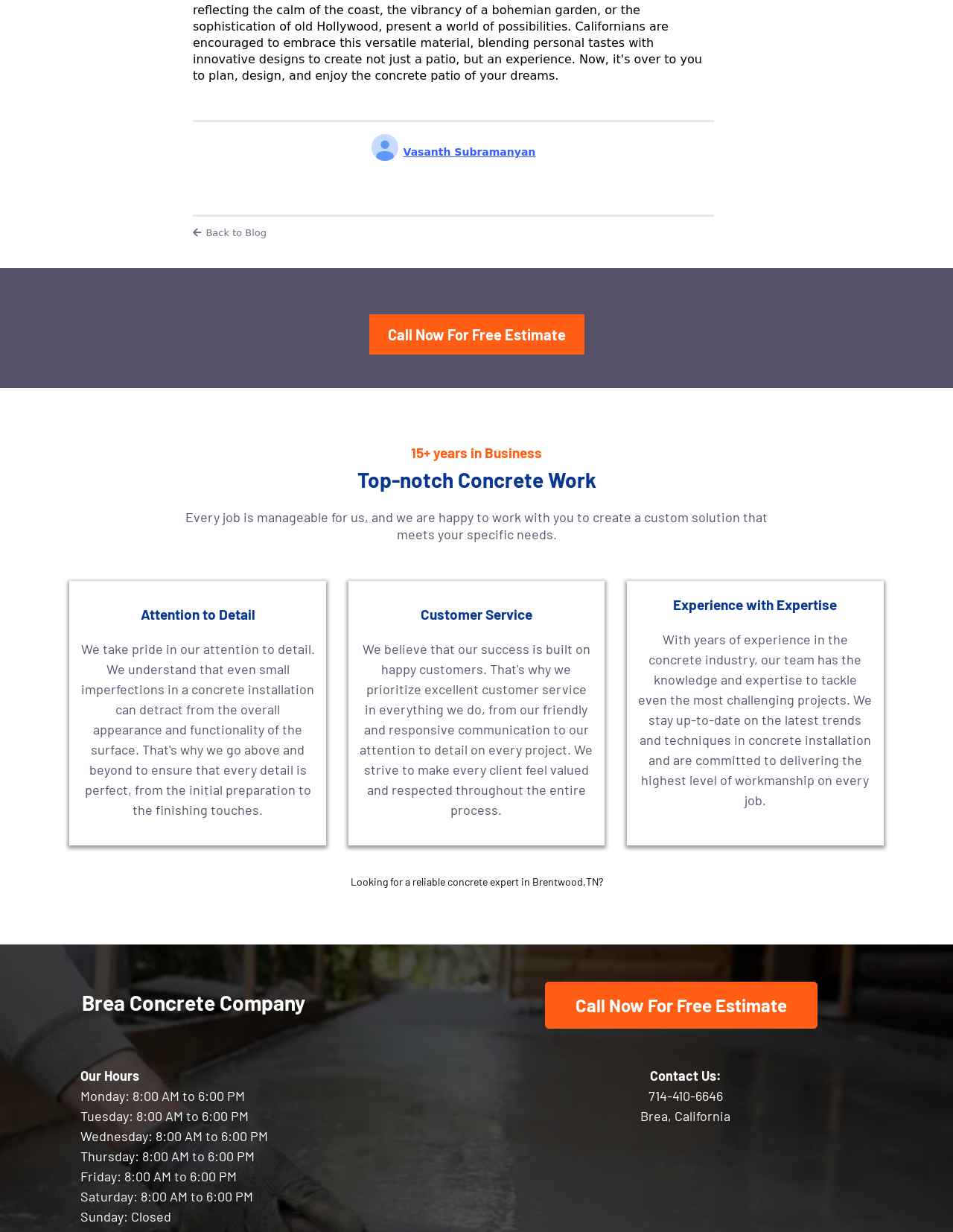Respond to the question with just a single word or phrase: 
What is the name of the concrete company?

Brea Concrete Company